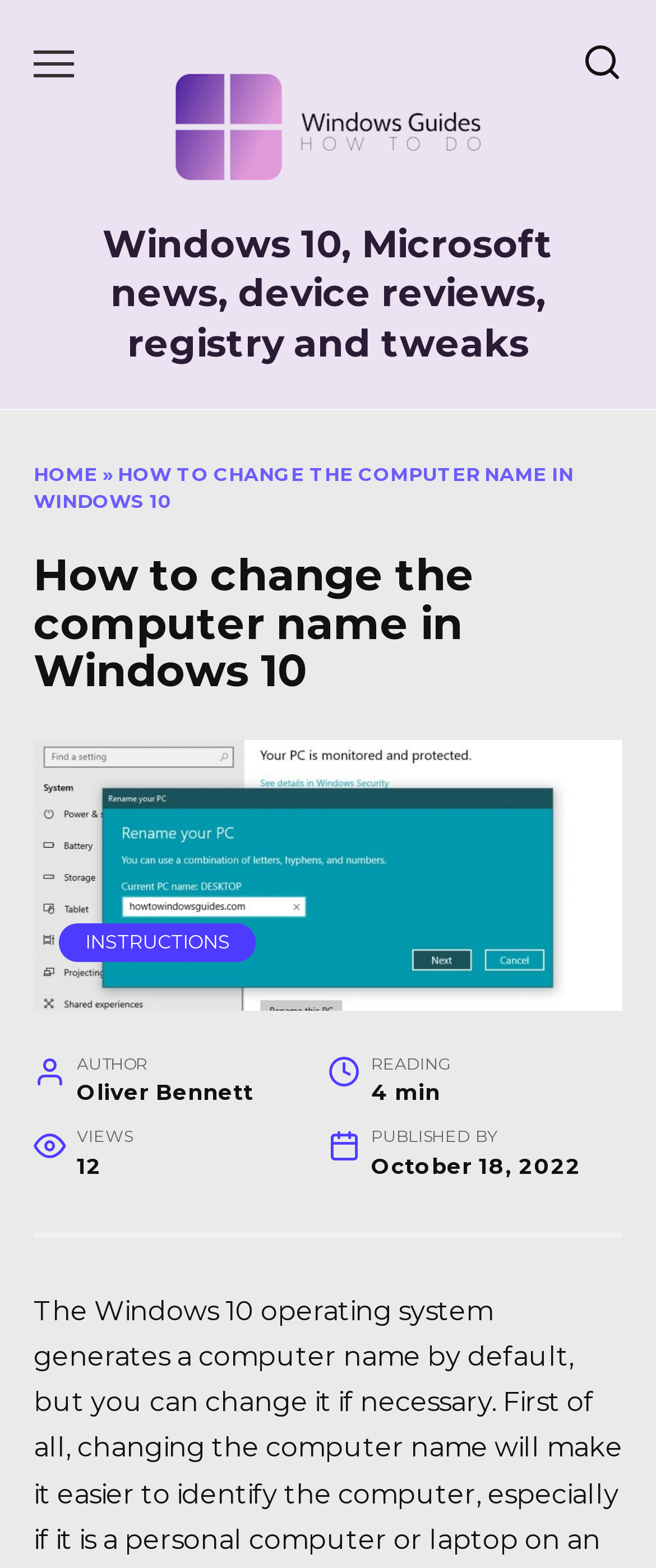Elaborate on the webpage's design and content in a detailed caption.

This webpage is an article about changing the computer name in Windows 10. At the top, there is a logo with a link to the website's homepage, accompanied by an image with the website's name, "Windows 10, Microsoft news, device reviews, registry and tweaks". Below the logo, there is a navigation menu with a link to the "HOME" page, followed by a separator character "»".

The main title of the article, "HOW TO CHANGE THE COMPUTER NAME IN WINDOWS 10", is prominently displayed in the middle of the top section. Below the title, there is a heading with the same text, "How to change the computer name in Windows 10". 

On the right side of the title, there is a link to "INSTRUCTIONS" and some metadata about the article, including the author's name, "Oliver Bennett", the reading time, "4 min", the number of views, "12", and the publication date, "October 18, 2022".